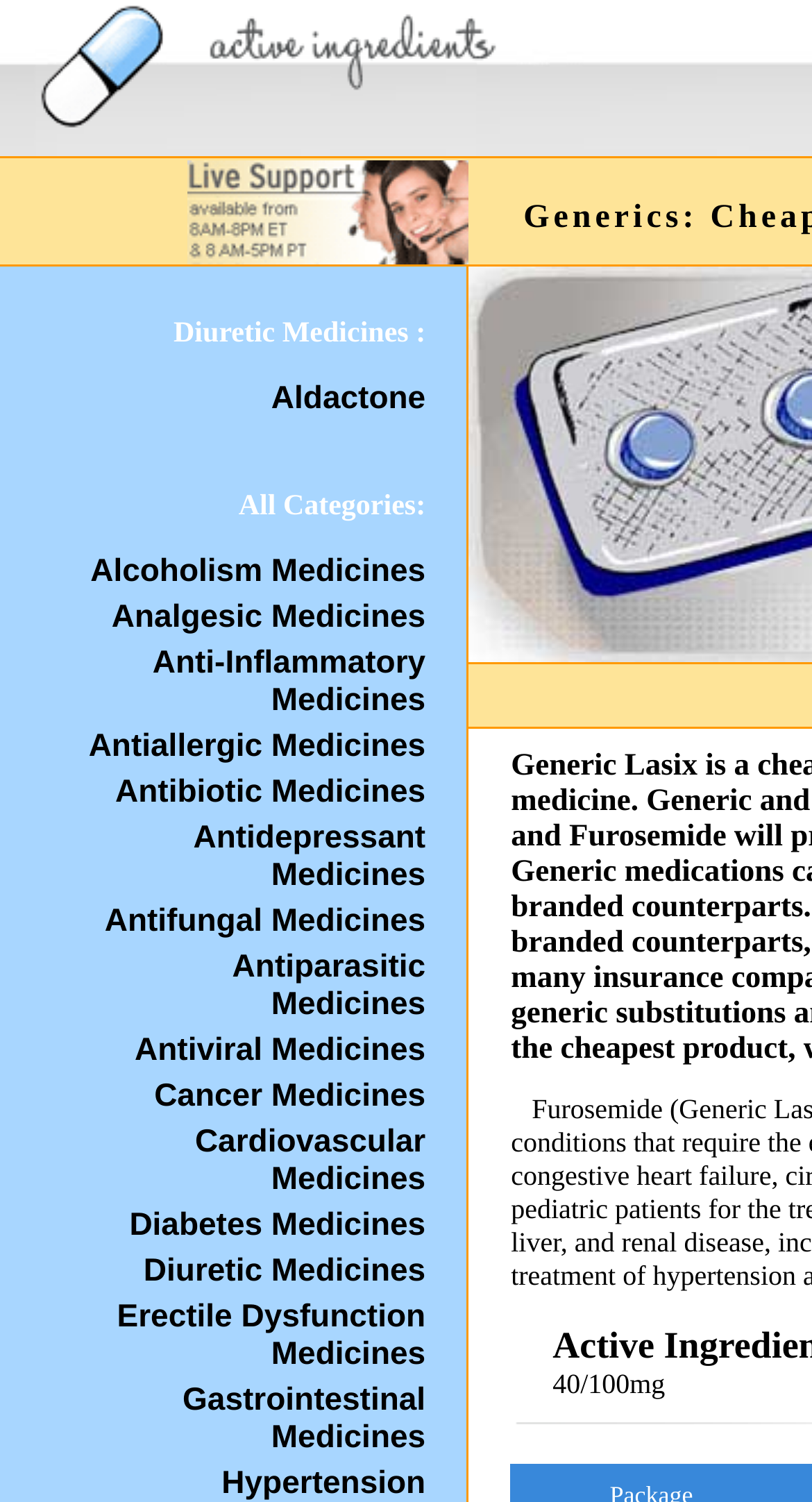How many categories of medicines are listed?
Provide a detailed answer to the question, using the image to inform your response.

The webpage lists 14 categories of medicines, including Diuretic Medicines, Analgesic Medicines, Anti-Inflammatory Medicines, and others.